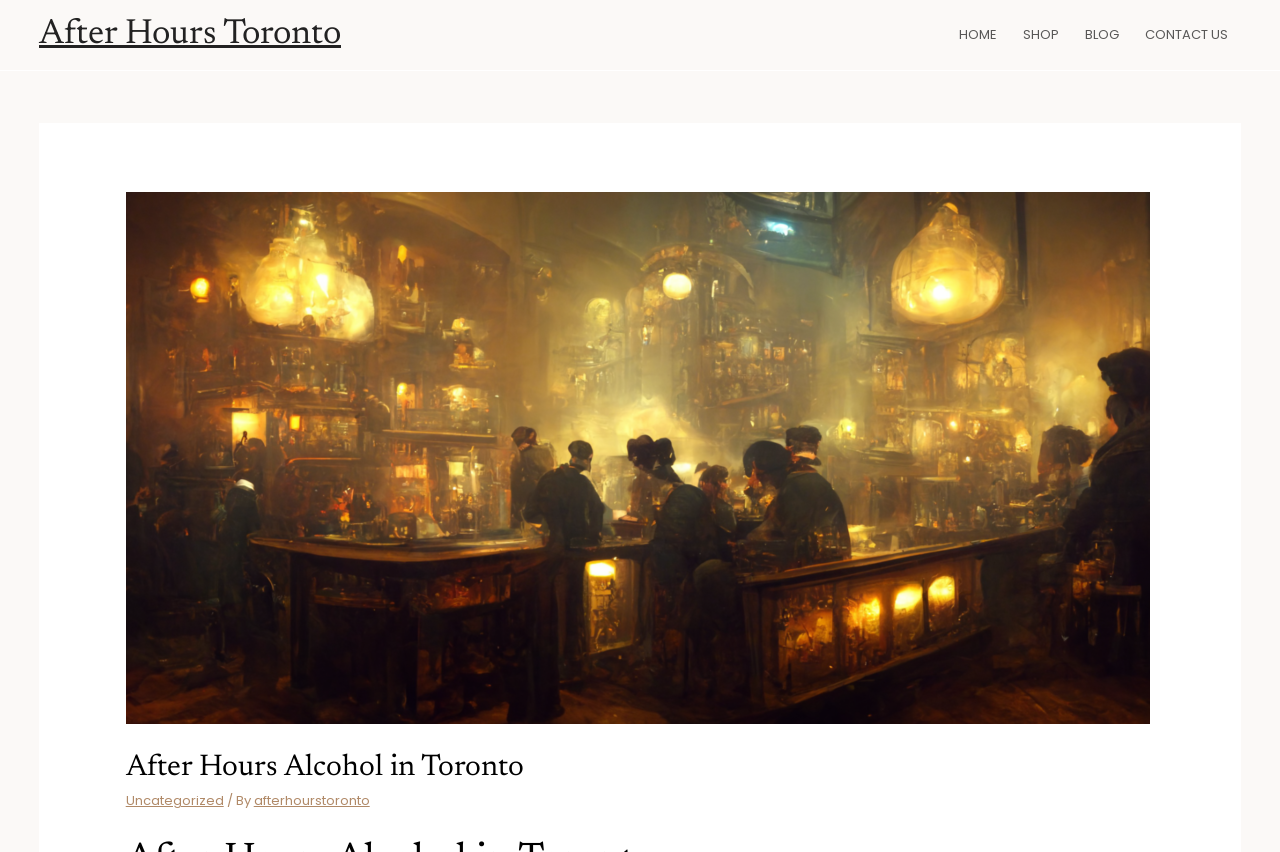Present a detailed account of what is displayed on the webpage.

The webpage is about After Hours Alcohol in Toronto, with a prominent link to "After Hours Toronto" at the top left corner. On the top right side, there is a site navigation menu with five links: "HOME", "SHOP", "BLOG", and "CONTACT US", arranged horizontally.

Below the navigation menu, there is a large header section that occupies most of the page. Within this section, there is a heading that reads "After Hours Alcohol in Toronto" at the top. Below the heading, there are three elements: a link to "Uncategorized", a static text "/ By", and a link to "afterhourstoronto", arranged horizontally.